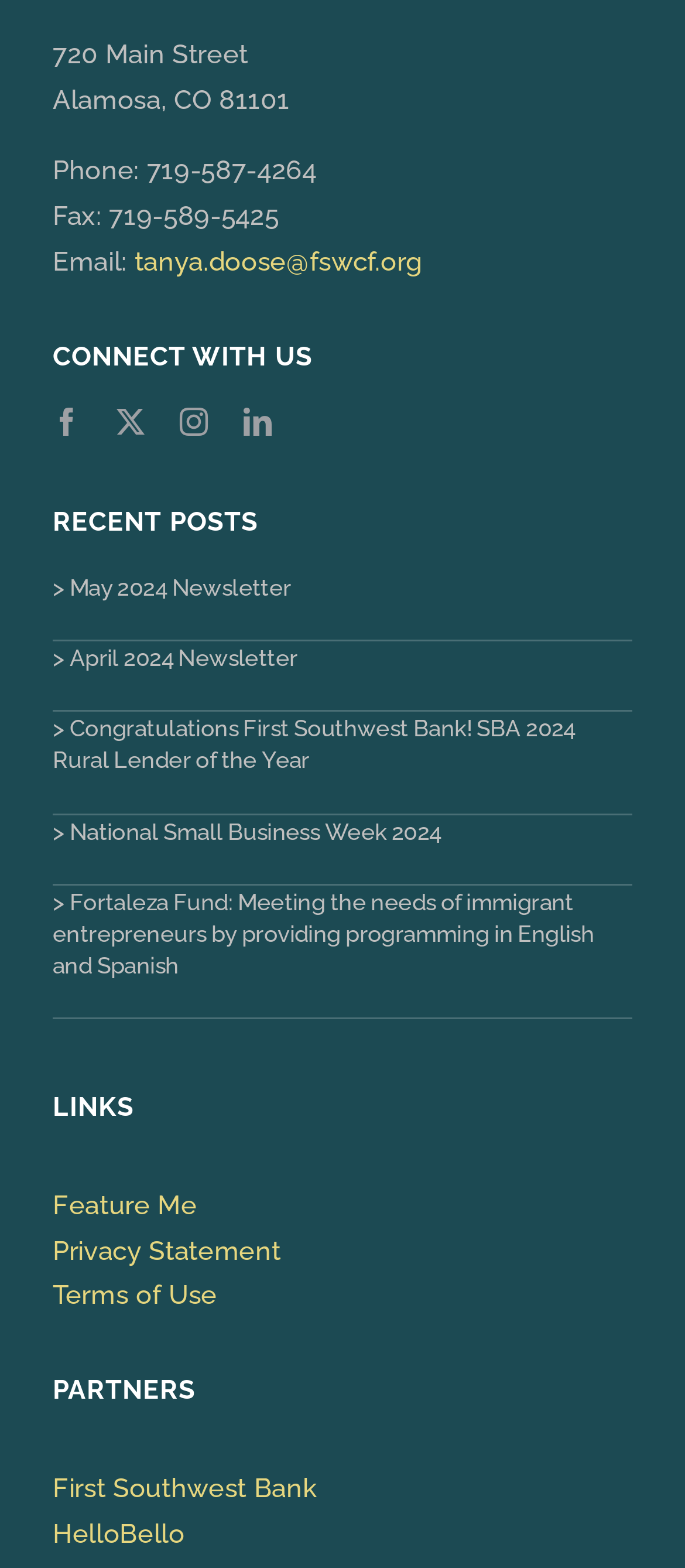What is the phone number of the organization?
From the screenshot, supply a one-word or short-phrase answer.

719-587-4264